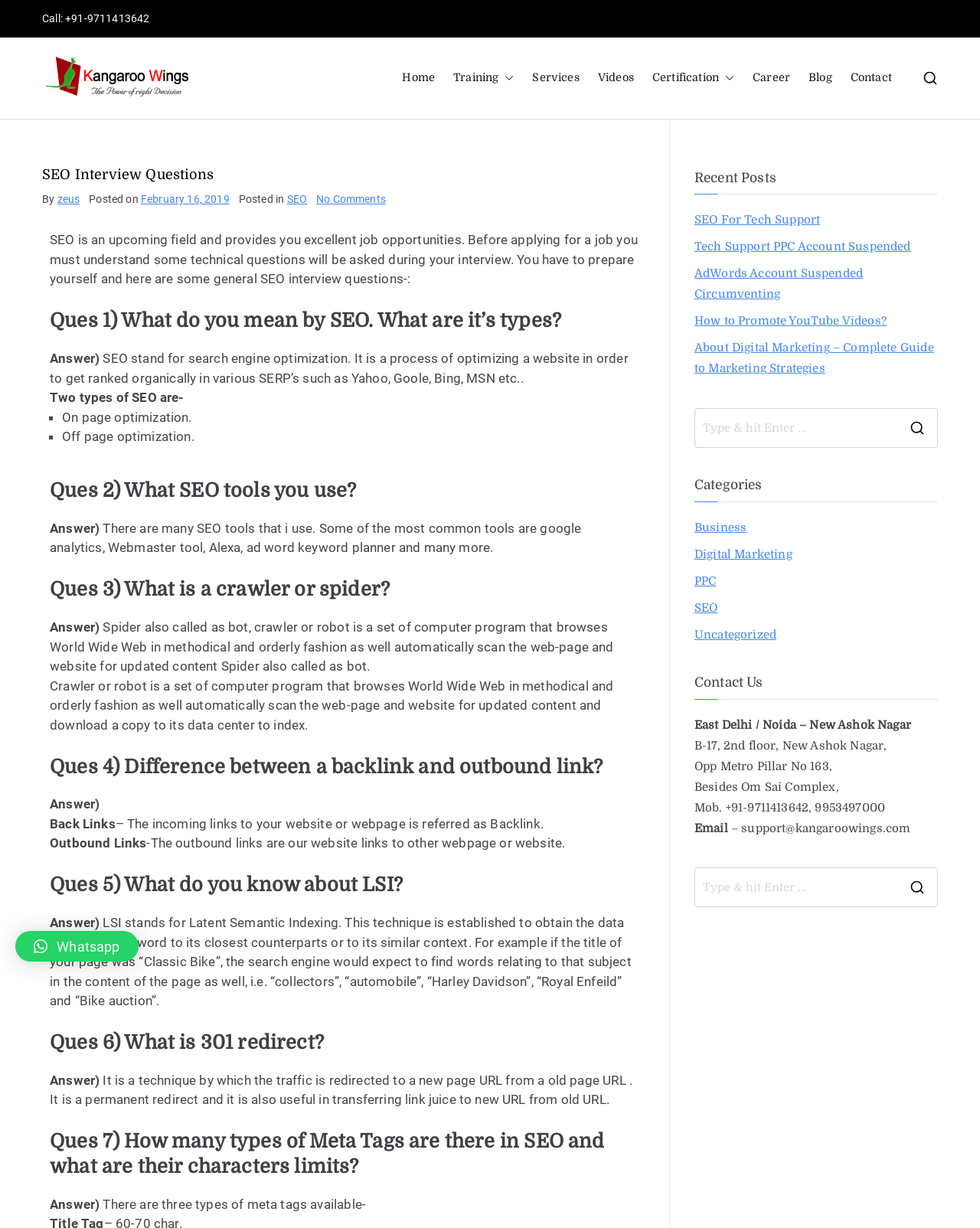What is the main topic of this webpage?
Please give a detailed answer to the question using the information shown in the image.

The webpage is focused on providing answers to common search engine optimization interview questions, as indicated by the heading 'SEO Interview Questions' and the content of the page which includes questions and answers related to SEO.